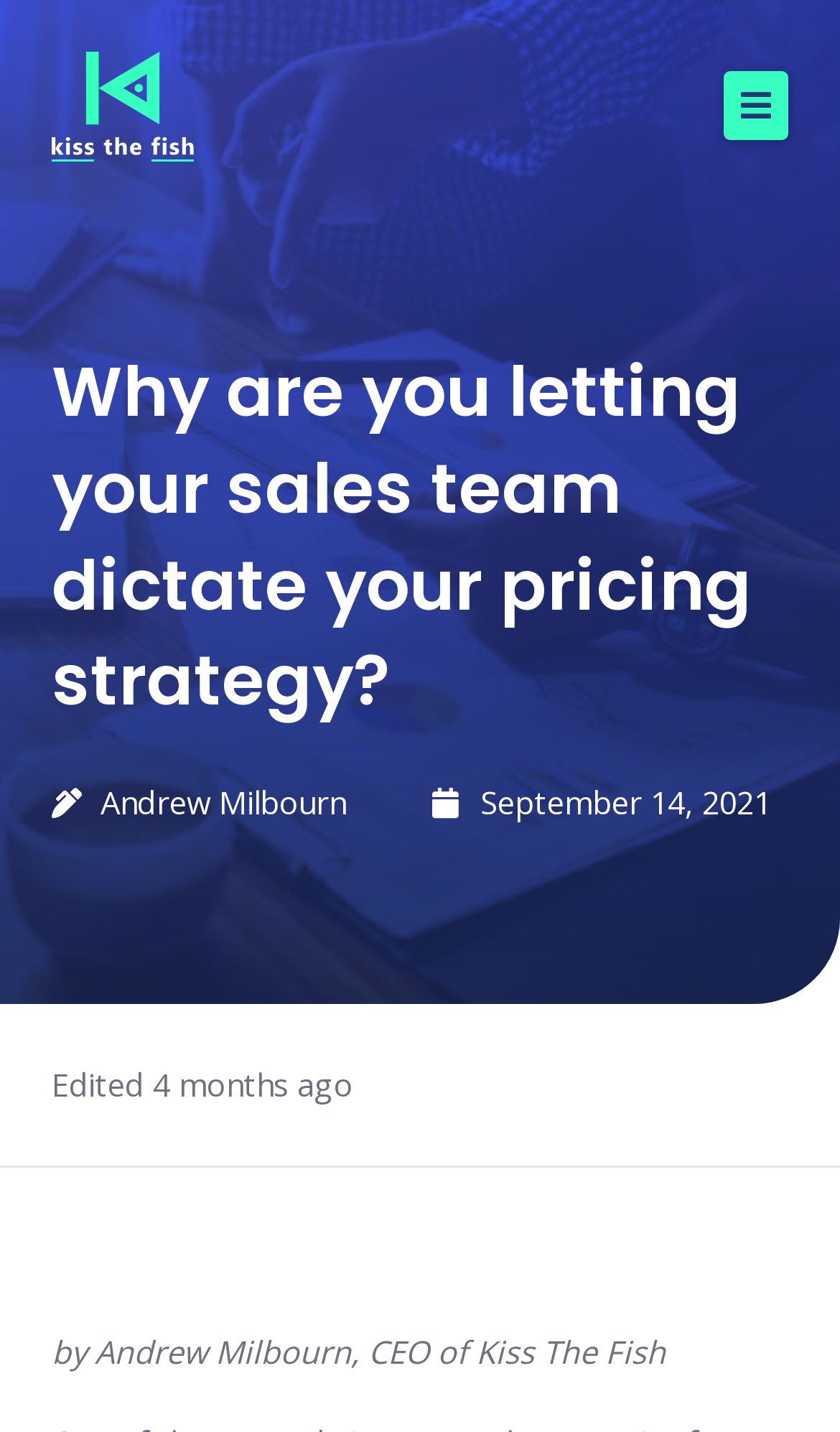Given the description "Events", provide the bounding box coordinates of the corresponding UI element.

[0.128, 0.449, 0.769, 0.52]